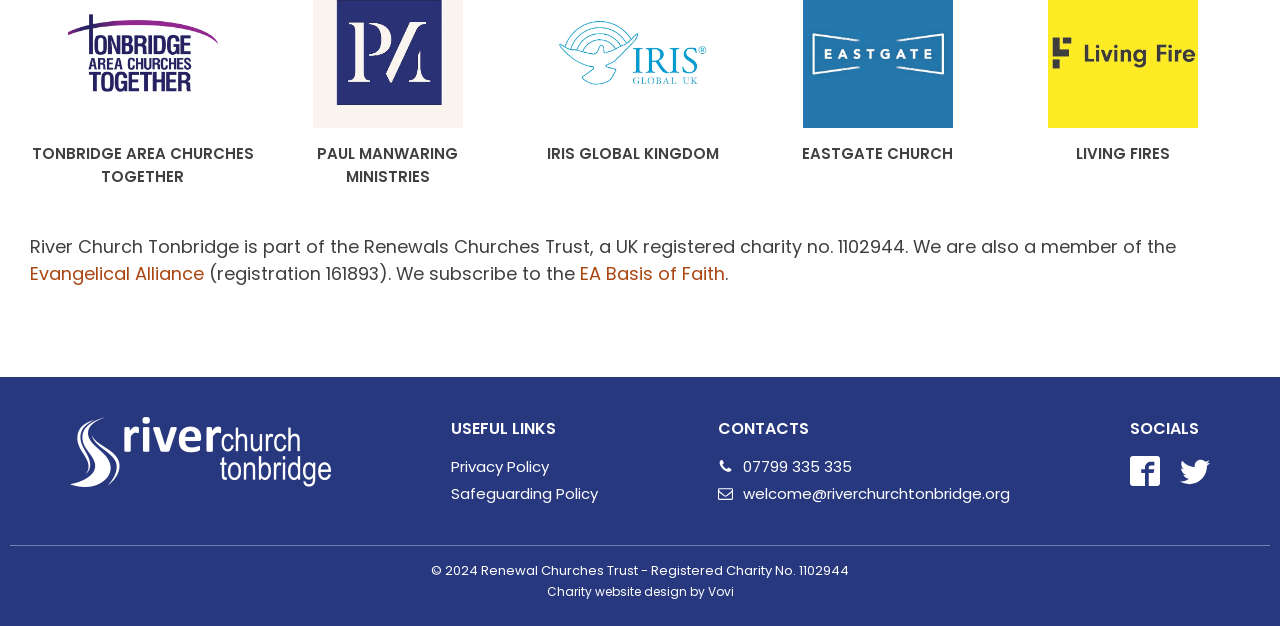Find the bounding box coordinates for the area that should be clicked to accomplish the instruction: "View Privacy Policy".

[0.352, 0.728, 0.429, 0.772]